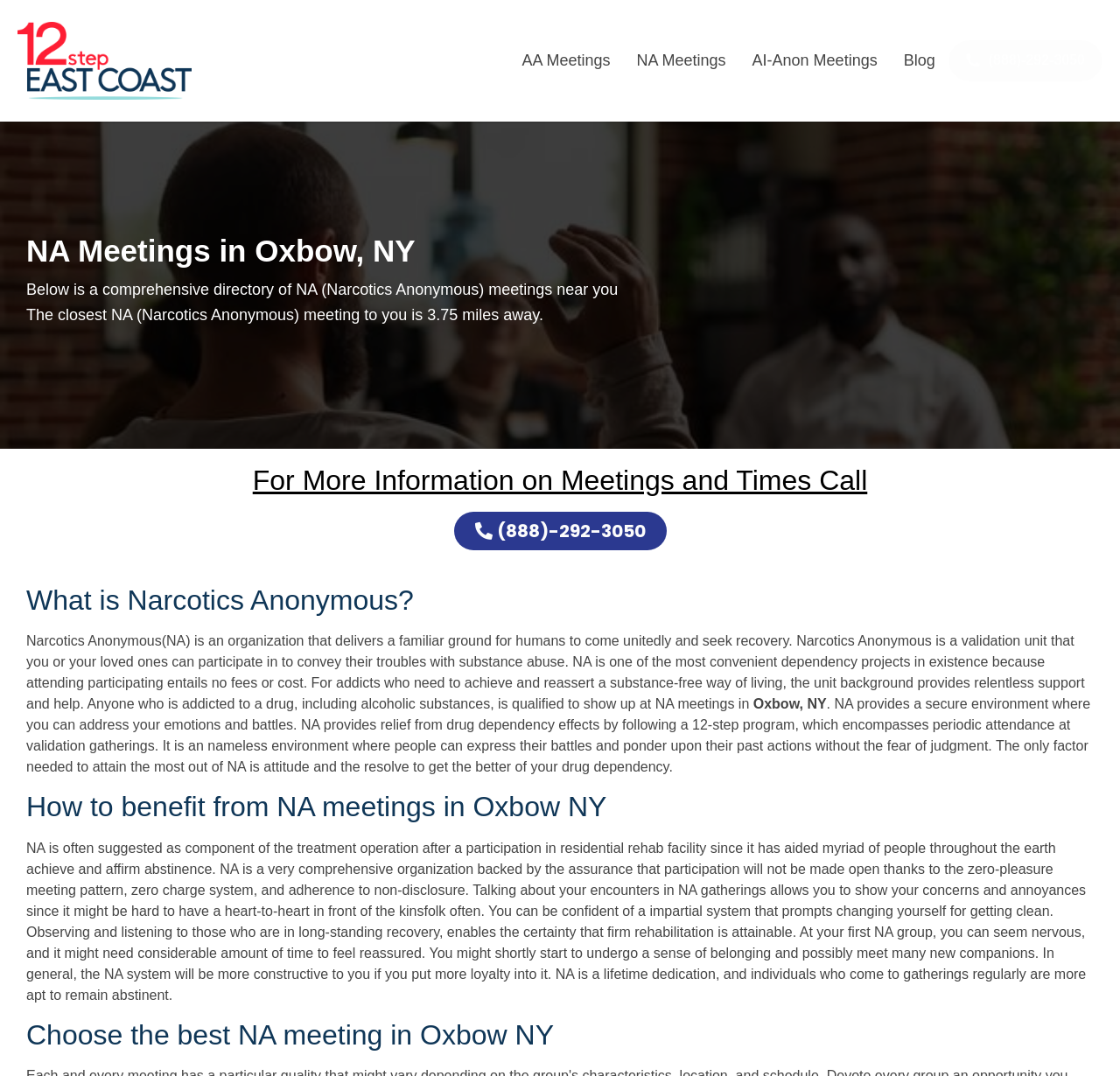Bounding box coordinates are specified in the format (top-left x, top-left y, bottom-right x, bottom-right y). All values are floating point numbers bounded between 0 and 1. Please provide the bounding box coordinate of the region this sentence describes: Blog

[0.795, 0.038, 0.847, 0.075]